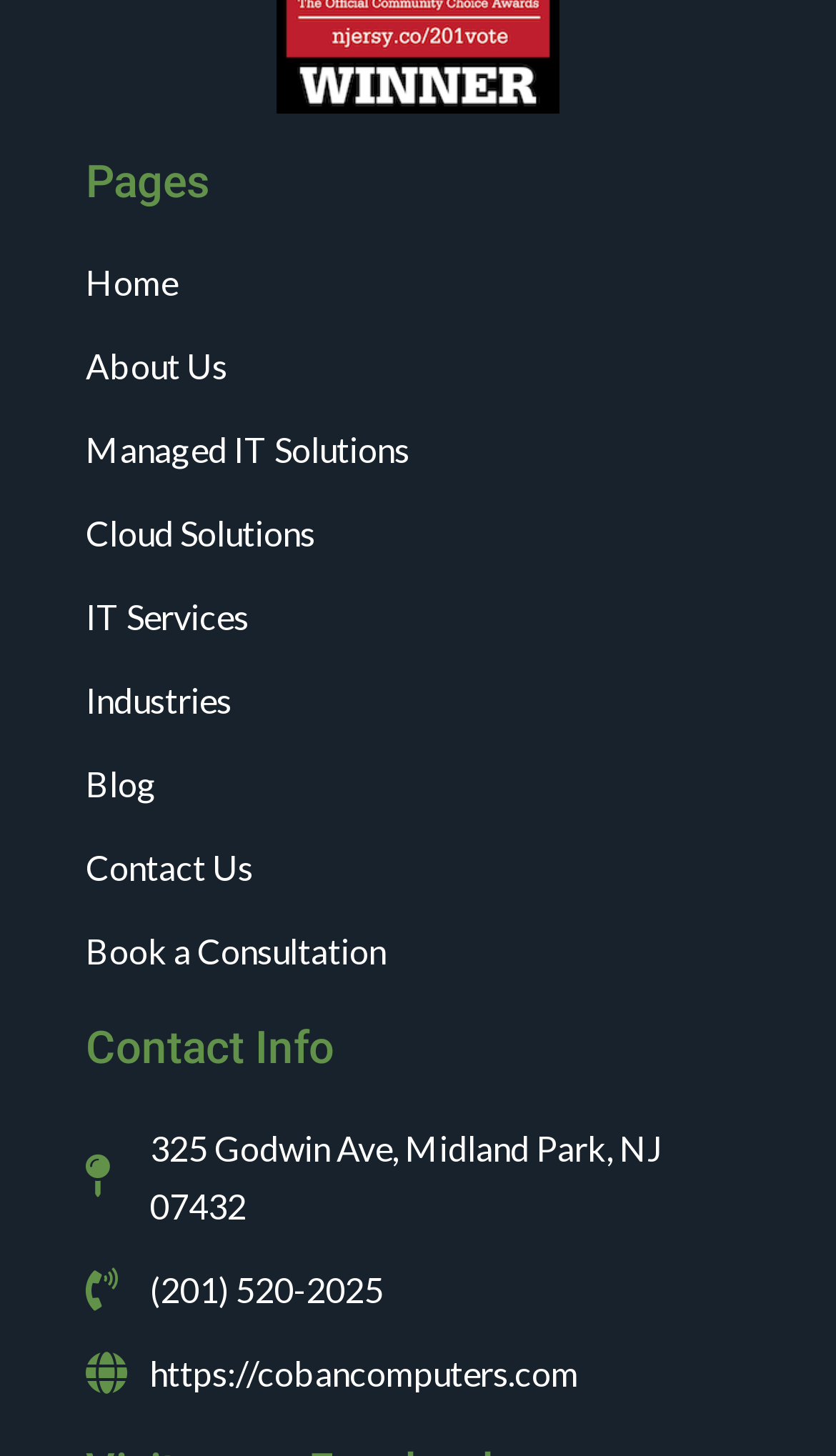What is the company's address?
Using the image as a reference, give an elaborate response to the question.

I found the company's address by looking at the 'Contact Info' section, where it is listed as '325 Godwin Ave, Midland Park, NJ 07432'.